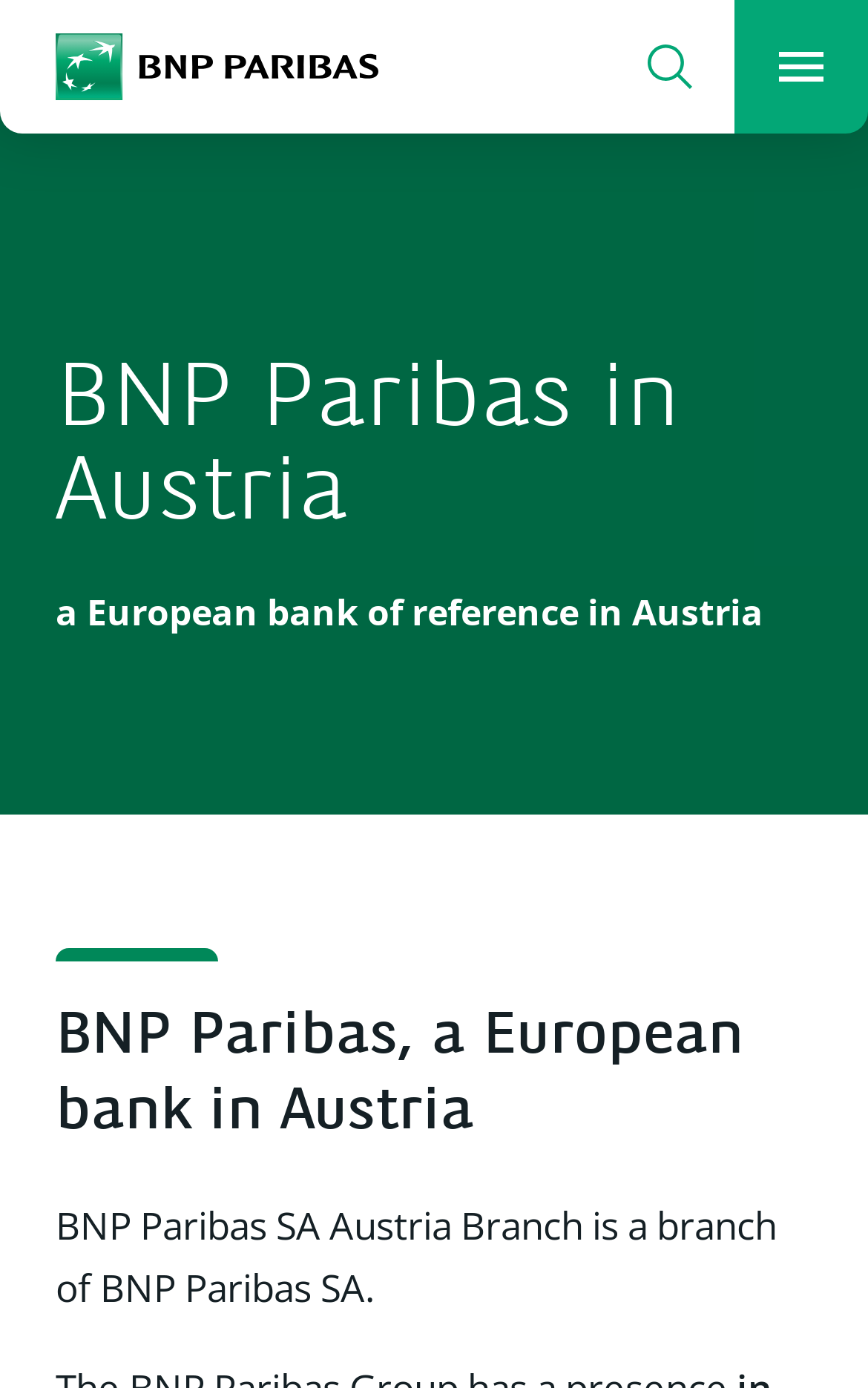Locate and provide the bounding box coordinates for the HTML element that matches this description: "Search".

[0.731, 0.029, 0.813, 0.065]